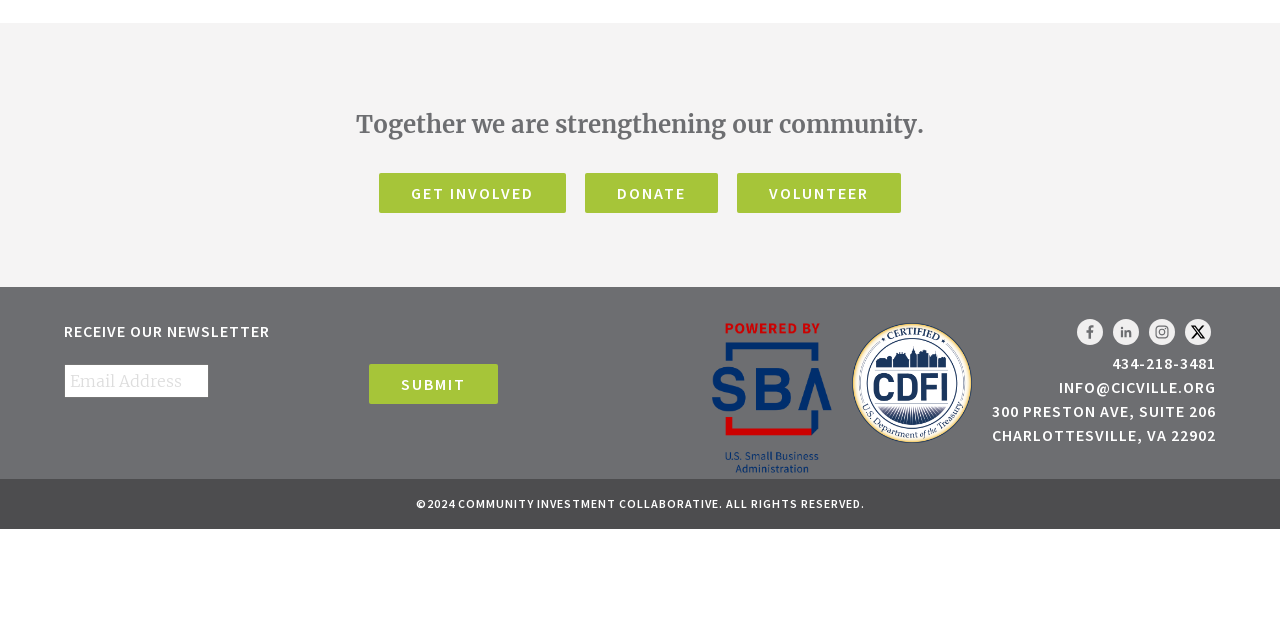Extract the bounding box of the UI element described as: "Get Involved".

[0.296, 0.27, 0.442, 0.333]